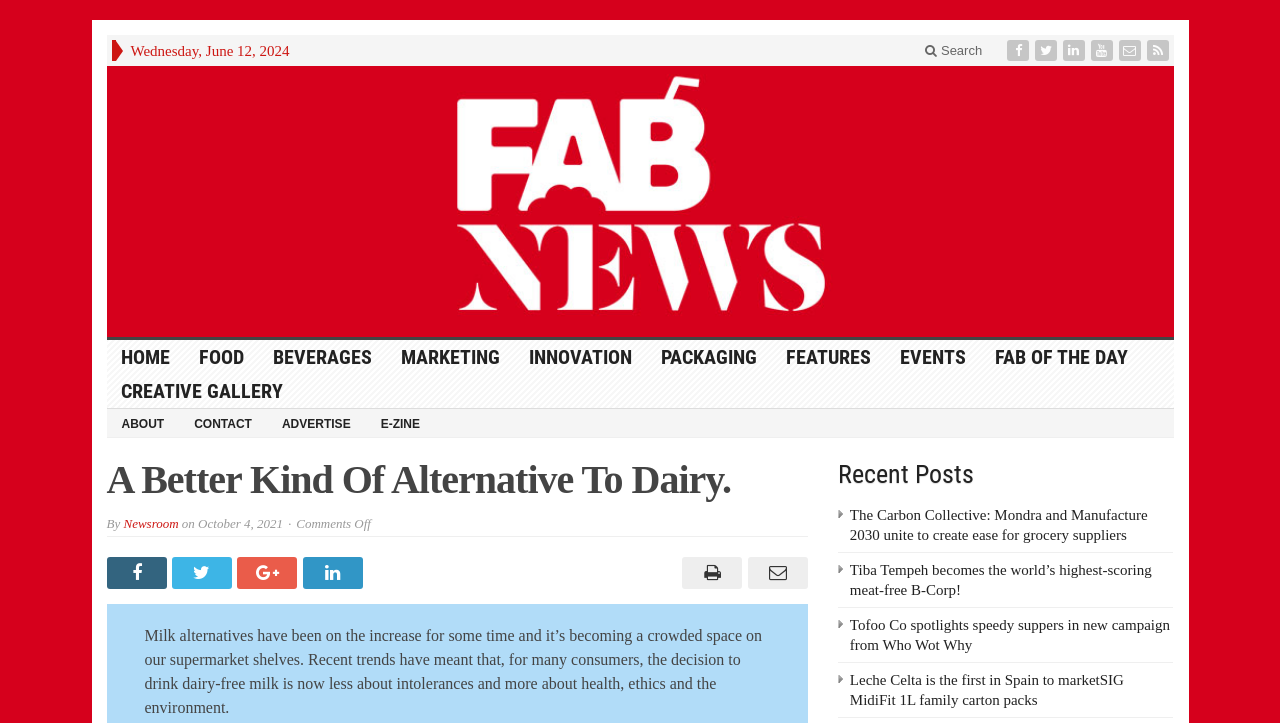Look at the image and give a detailed response to the following question: What is the author of the article 'A Better Kind Of Alternative To Dairy'?

I looked at the article metadata and found that the author is mentioned as 'Newsroom', which is linked to another page.